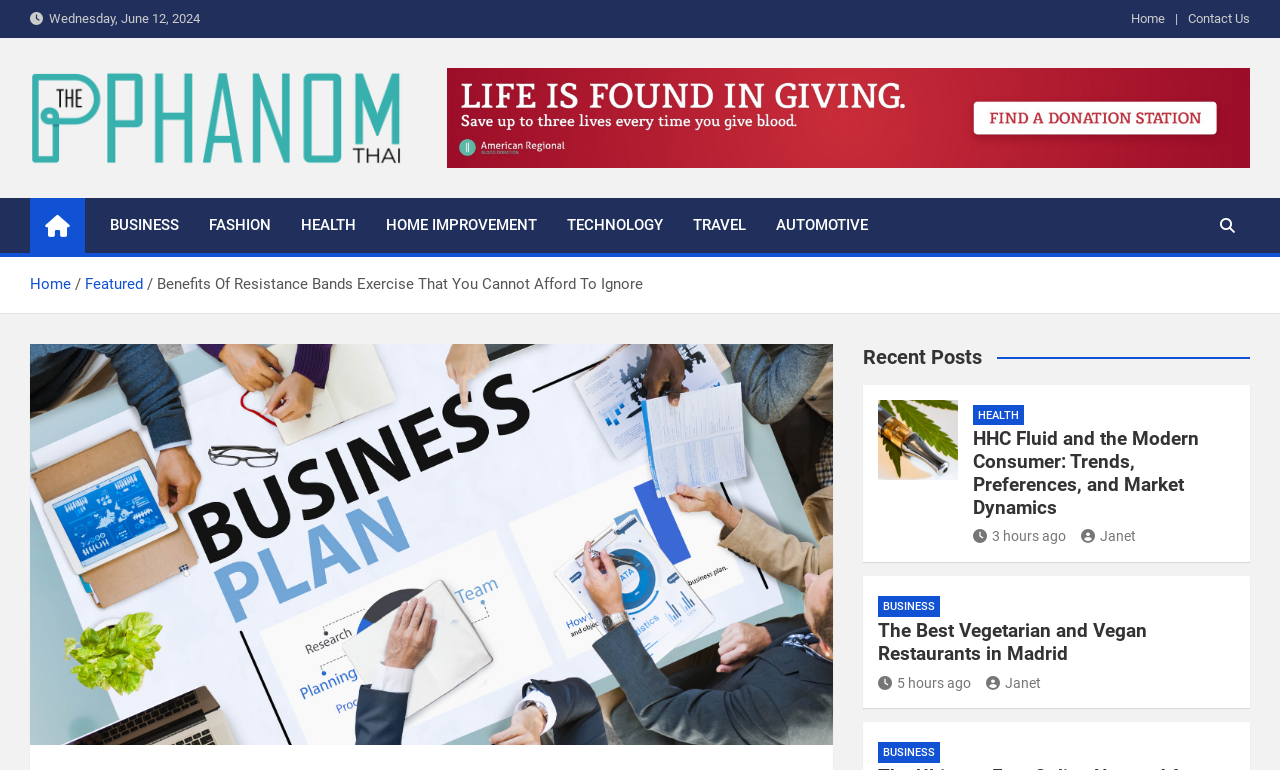Offer a meticulous description of the webpage's structure and content.

The webpage appears to be a blog or news website, with a focus on various topics such as business, fashion, health, and travel. At the top left corner, there is a date display showing "Wednesday, June 12, 2024". Next to it, there are links to "Home" and "Contact Us" on the top right corner.

Below the date display, there is a logo of "The PPHanom Thai" with a link to the website's homepage. The logo is accompanied by a heading with the same text. On the right side of the logo, there is a banner advertisement.

Underneath the logo and banner, there are several links to different categories, including "BUSINESS", "FASHION", "HEALTH", "HOME IMPROVEMENT", "TECHNOLOGY", "TRAVEL", and "AUTOMOTIVE". These links are arranged horizontally and take up most of the width of the page.

On the top right corner, there is a search button with a magnifying glass icon. Below the category links, there is a navigation menu with breadcrumbs, showing the current page's location in the website's hierarchy. The breadcrumbs include links to "Home" and "Featured".

The main content of the page is divided into two sections. On the left side, there is a heading "Benefits Of Resistance Bands Exercise That You Cannot Afford To Ignore" followed by a figure or image. On the right side, there is a section titled "Recent Posts" with several links to news articles. Each article has a heading, a link to the full article, and information about the author and posting time.

The news articles are arranged vertically, with the most recent ones at the top. The articles have titles such as "HHC Fluid and the Modern Consumer: Trends, Preferences, and Market Dynamics" and "The Best Vegetarian and Vegan Restaurants in Madrid". Each article has a category label, such as "HEALTH" or "BUSINESS", and a timestamp showing when it was posted.